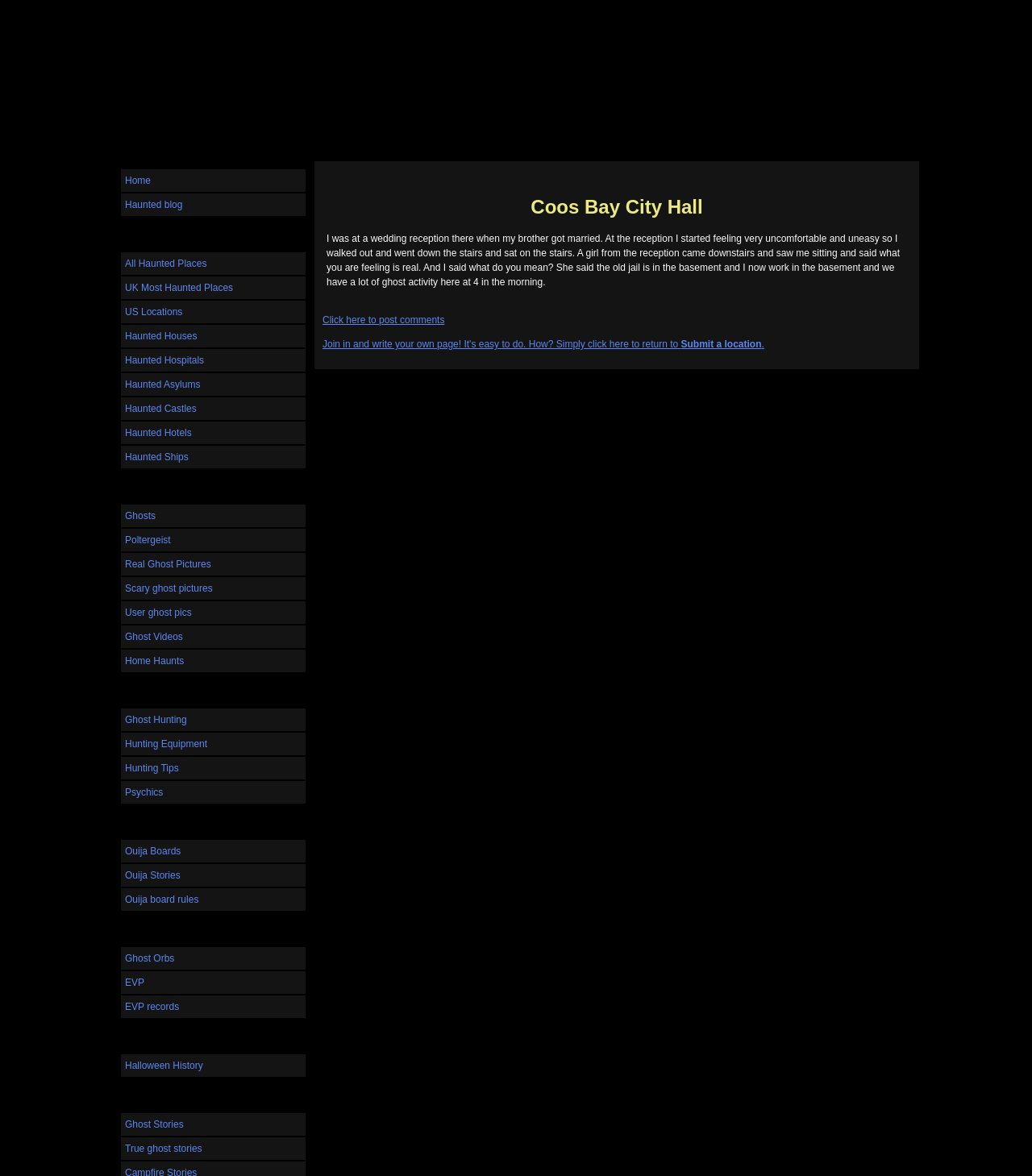Use a single word or phrase to answer the following:
What time do ghost activities occur?

4 in the morning